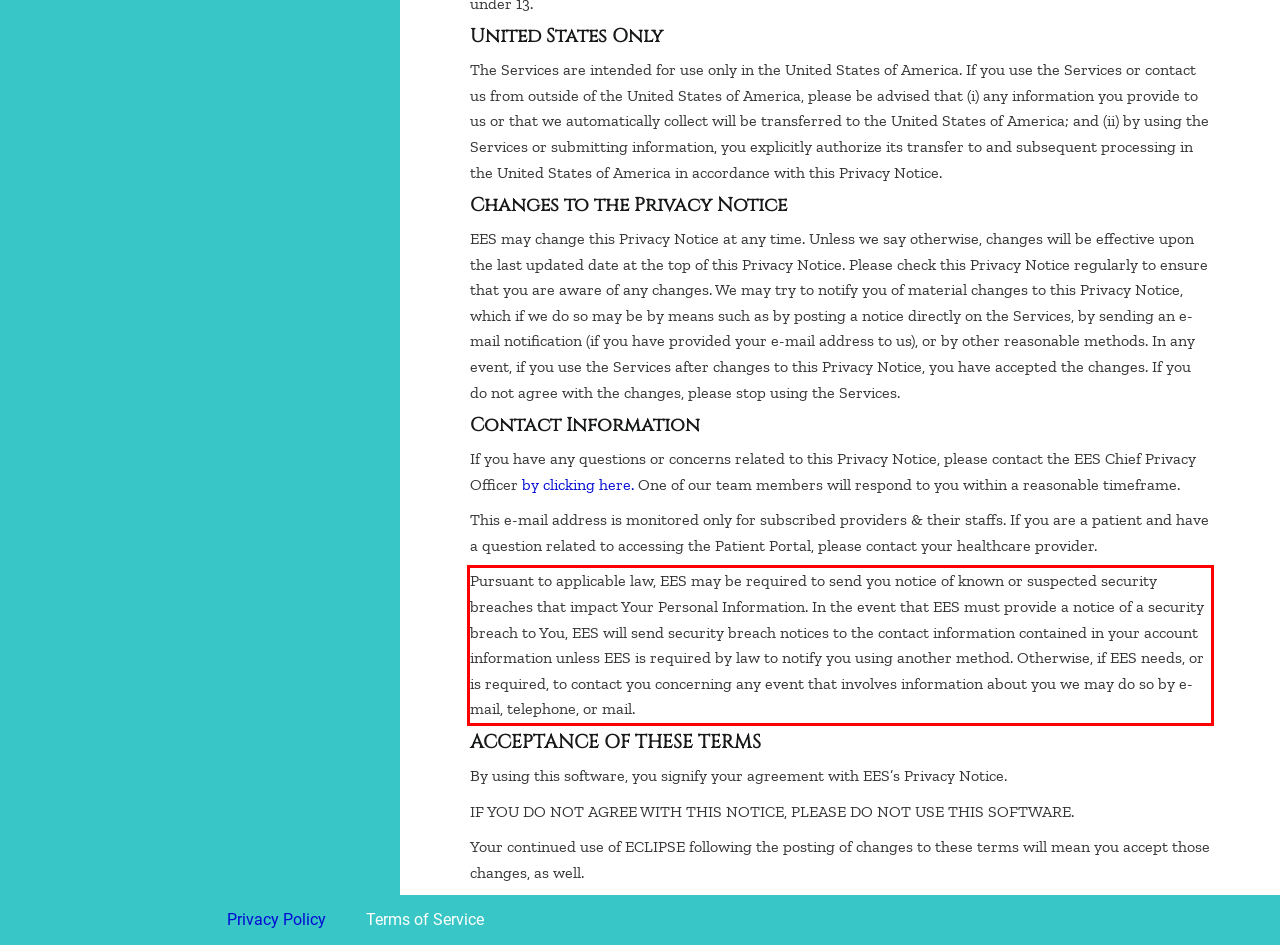The screenshot provided shows a webpage with a red bounding box. Apply OCR to the text within this red bounding box and provide the extracted content.

Pursuant to applicable law, EES may be required to send you notice of known or suspected security breaches that impact Your Personal Information. In the event that EES must provide a notice of a security breach to You, EES will send security breach notices to the contact information contained in your account information unless EES is required by law to notify you using another method. Otherwise, if EES needs, or is required, to contact you concerning any event that involves information about you we may do so by e-mail, telephone, or mail.